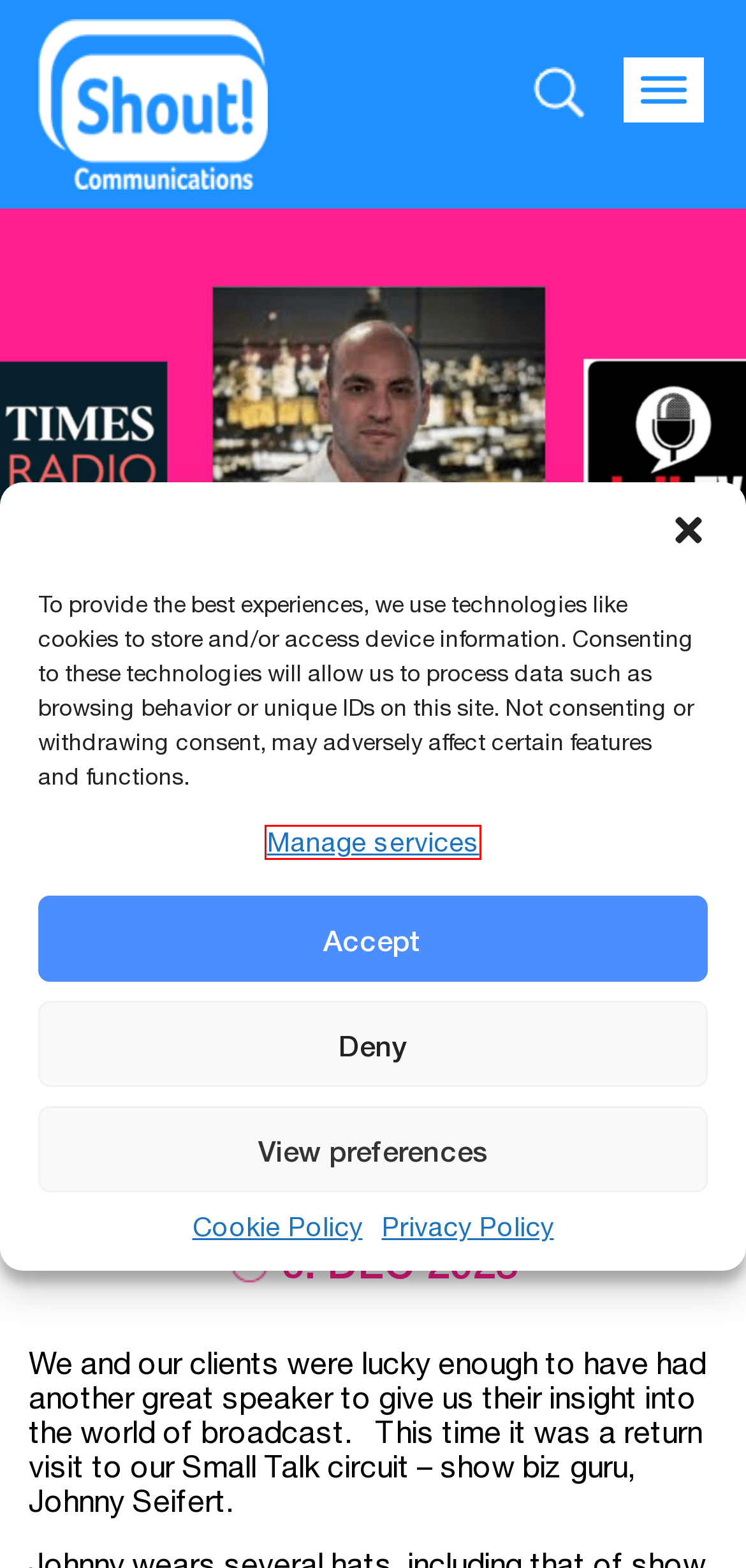Review the screenshot of a webpage that includes a red bounding box. Choose the most suitable webpage description that matches the new webpage after clicking the element within the red bounding box. Here are the candidates:
A. PR Blog | Latest PR News and Views | Shout! Communications
B. RAJAR Radio Listening Figures - May 2024 - Thoughts & Insights
C. A Day in the Life of the BBC – An Insight into BBC Sounds
D. Cookie Policy | Shout Communications
E. Sitemap | Shout! Communications
F. Broadcast PR Agency - London | Shout! Communications
G. How to Get PR Coverage during the General Election campaign | Shout Communications
H. Terms & Conditions | Shout! Communications

D